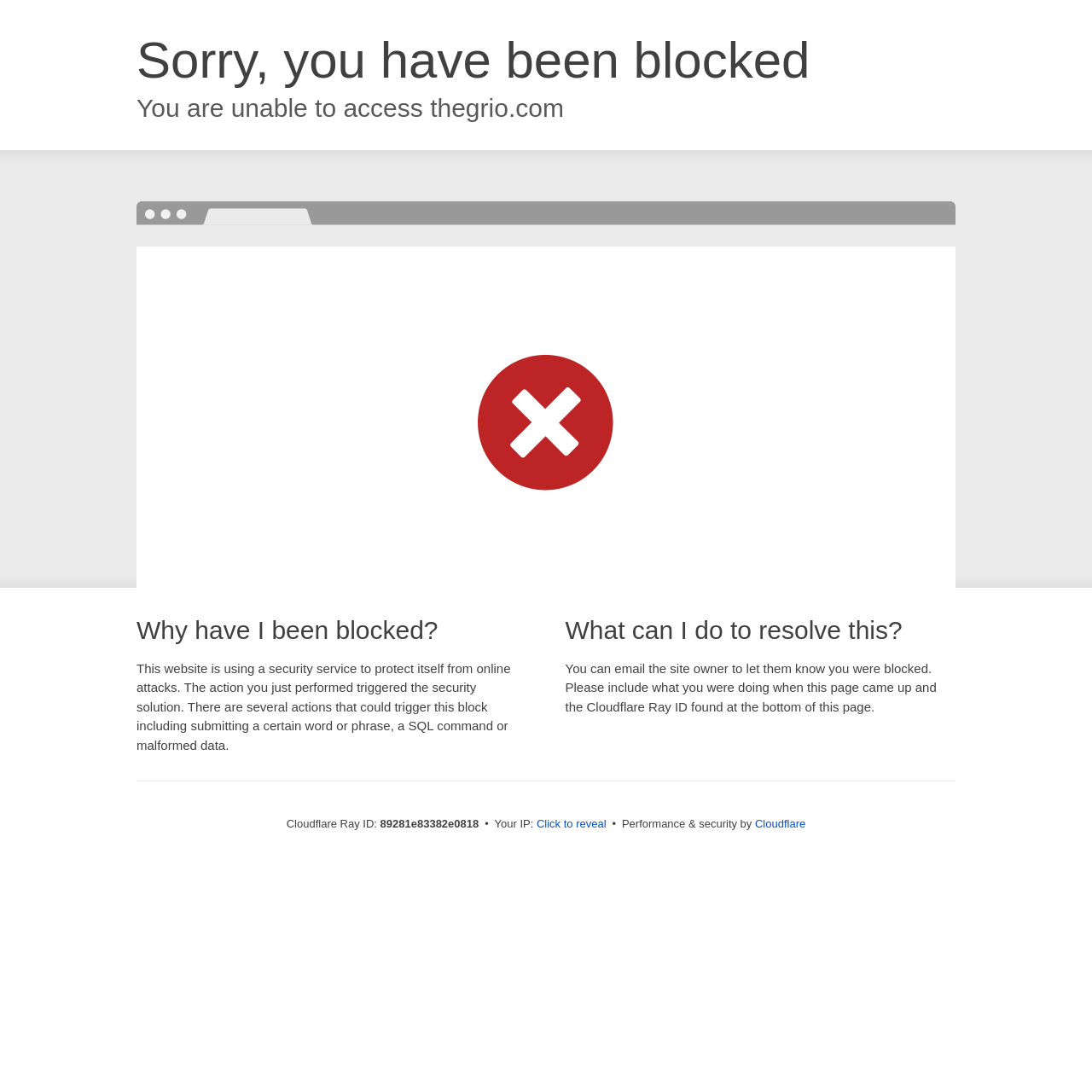Based on the element description Cloudflare, identify the bounding box of the UI element in the given webpage screenshot. The coordinates should be in the format (top-left x, top-left y, bottom-right x, bottom-right y) and must be between 0 and 1.

[0.691, 0.749, 0.738, 0.761]